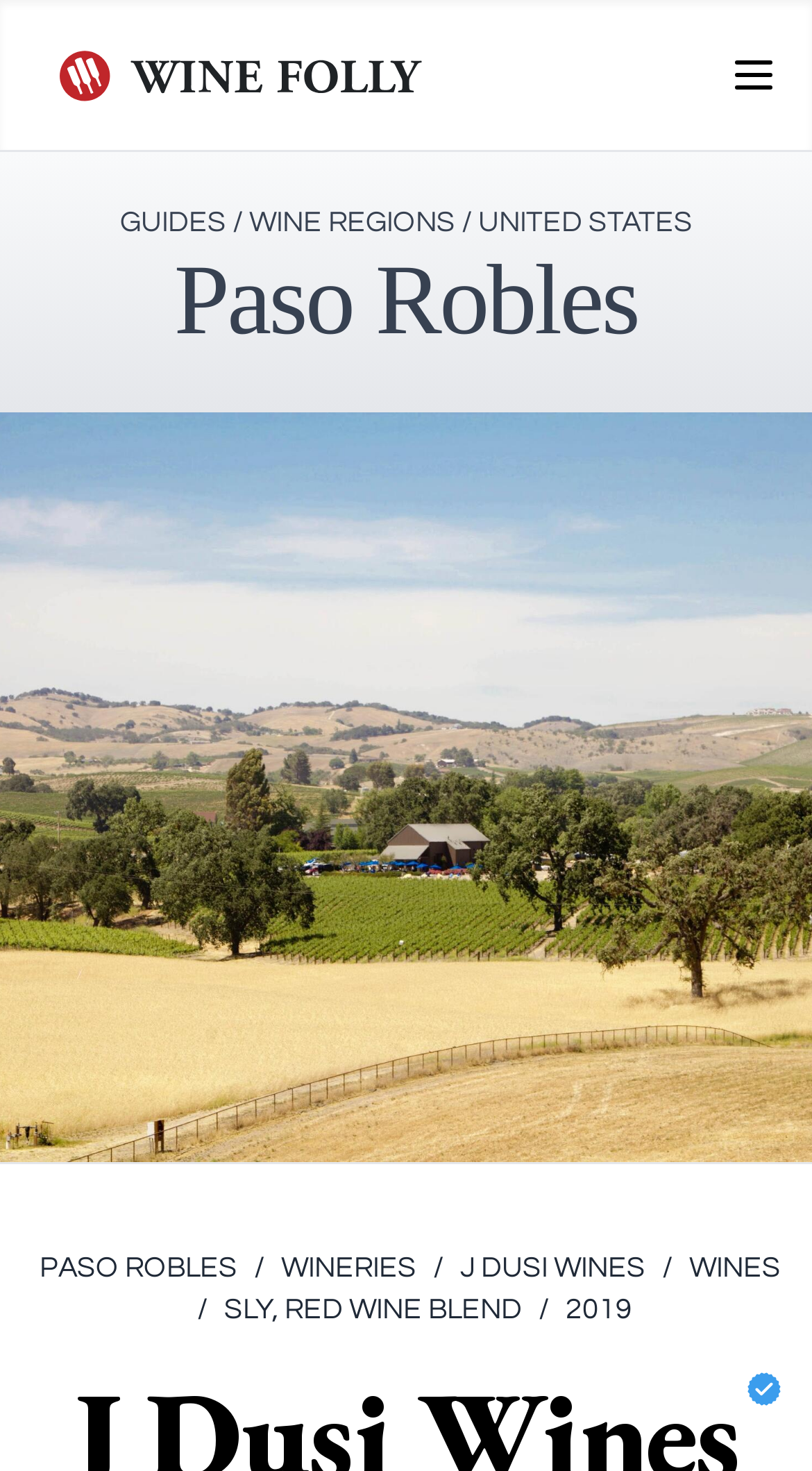Identify the bounding box coordinates of the area that should be clicked in order to complete the given instruction: "Go to J Dusi Wines". The bounding box coordinates should be four float numbers between 0 and 1, i.e., [left, top, right, bottom].

[0.533, 0.848, 0.795, 0.876]